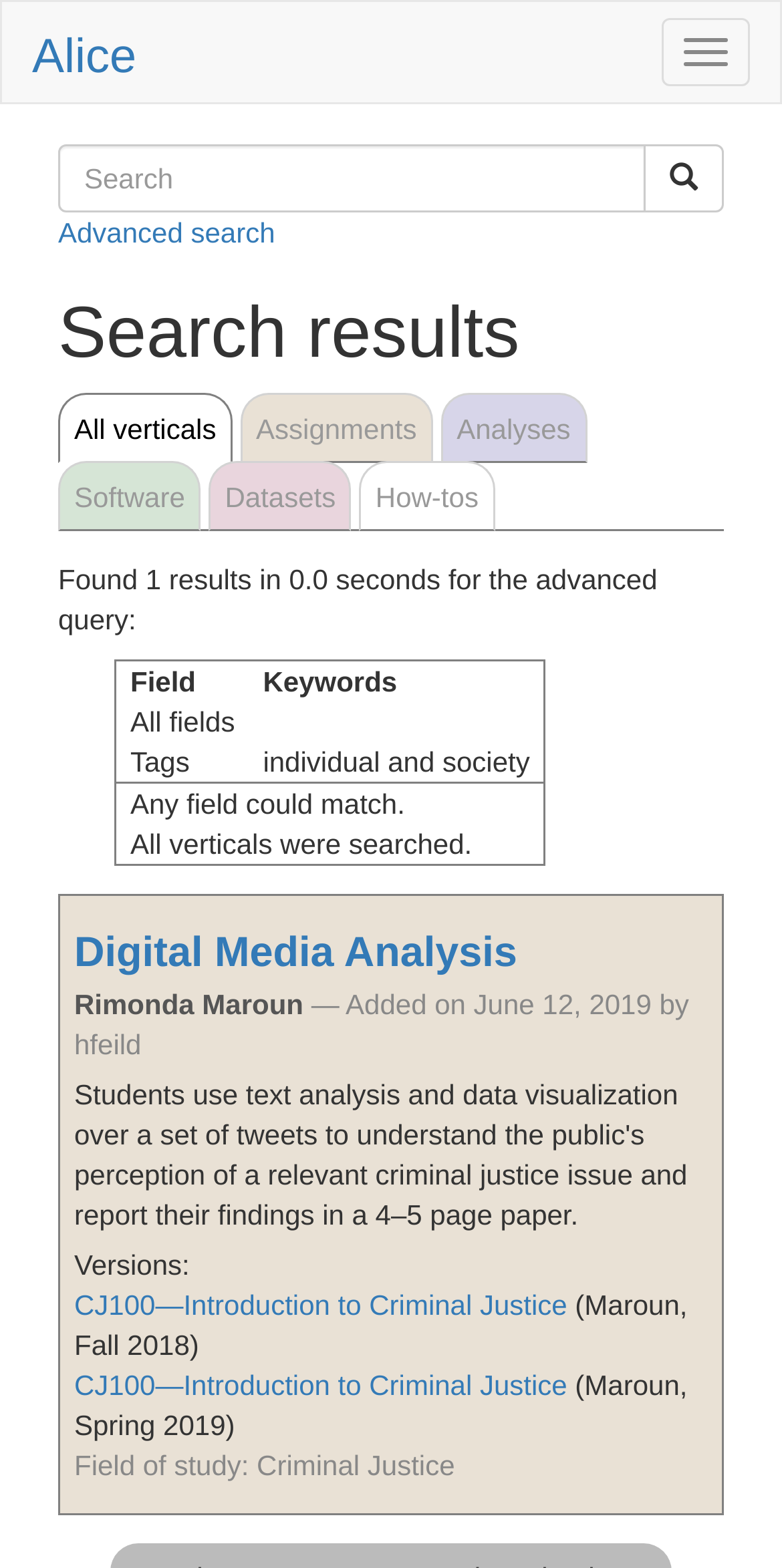Offer a detailed explanation of the webpage layout and contents.

This webpage displays search results for "Alice". At the top, there is a navigation button to toggle navigation, followed by a link to "Alice" and a layout table containing a search textbox and a button with a magnifying glass icon. Below this, there is a link to "Advanced search".

The main content of the page is divided into sections. The first section has a heading "Search results" and displays a table with three rows. The table has two columns, "Field" and "Keywords". The first row has "All fields" in the "Field" column and no keywords. The second row has "Tags" in the "Field" column and "individual and society" in the "Keywords" column. The third row has a message indicating that all verticals were searched.

Below the table, there is a link to "Digital Media Analysis" and some text describing an assignment, including the author's name, "Rimonda Maroun", and the date it was added. There are also some links to versions of the assignment, including "CJ100—Introduction to Criminal Justice" with different dates, "Fall 2018" and "Spring 2019".

At the bottom of the page, there is a section with a heading "Field of study" and the text "Criminal Justice".